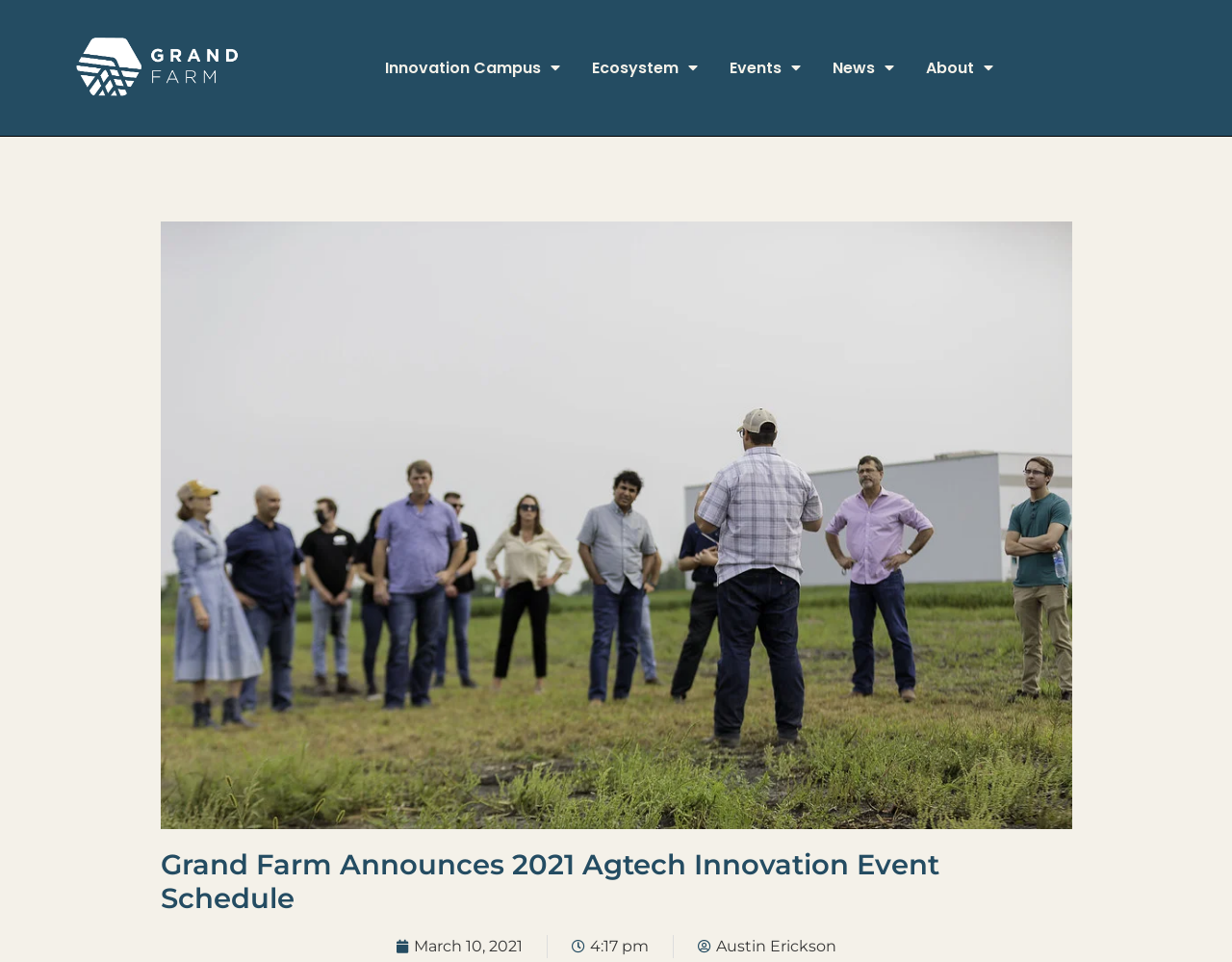Provide the bounding box coordinates of the HTML element this sentence describes: "Events".

[0.592, 0.055, 0.65, 0.086]